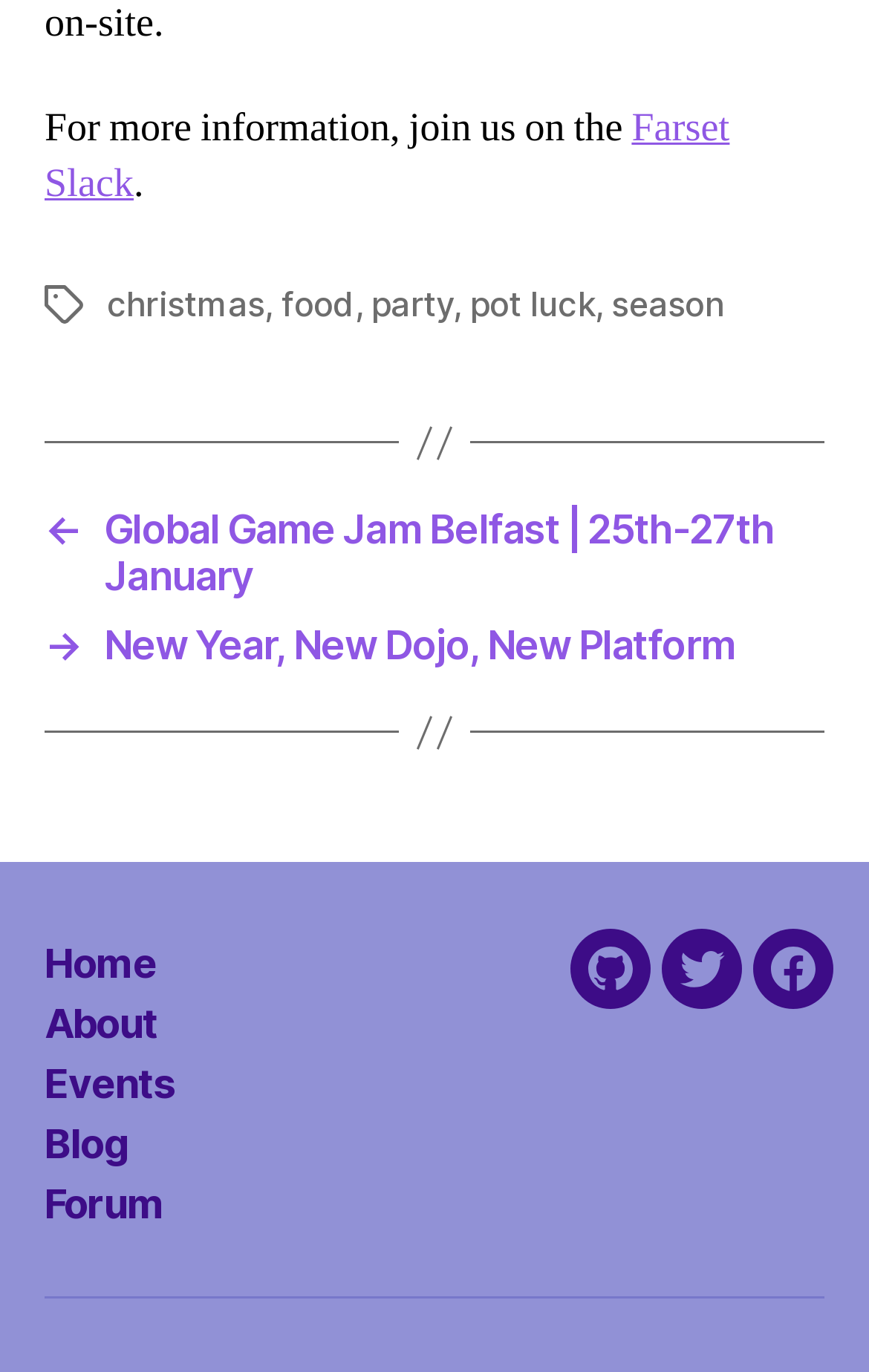Identify the bounding box coordinates of the area you need to click to perform the following instruction: "view the Global Game Jam Belfast post".

[0.051, 0.369, 0.949, 0.437]